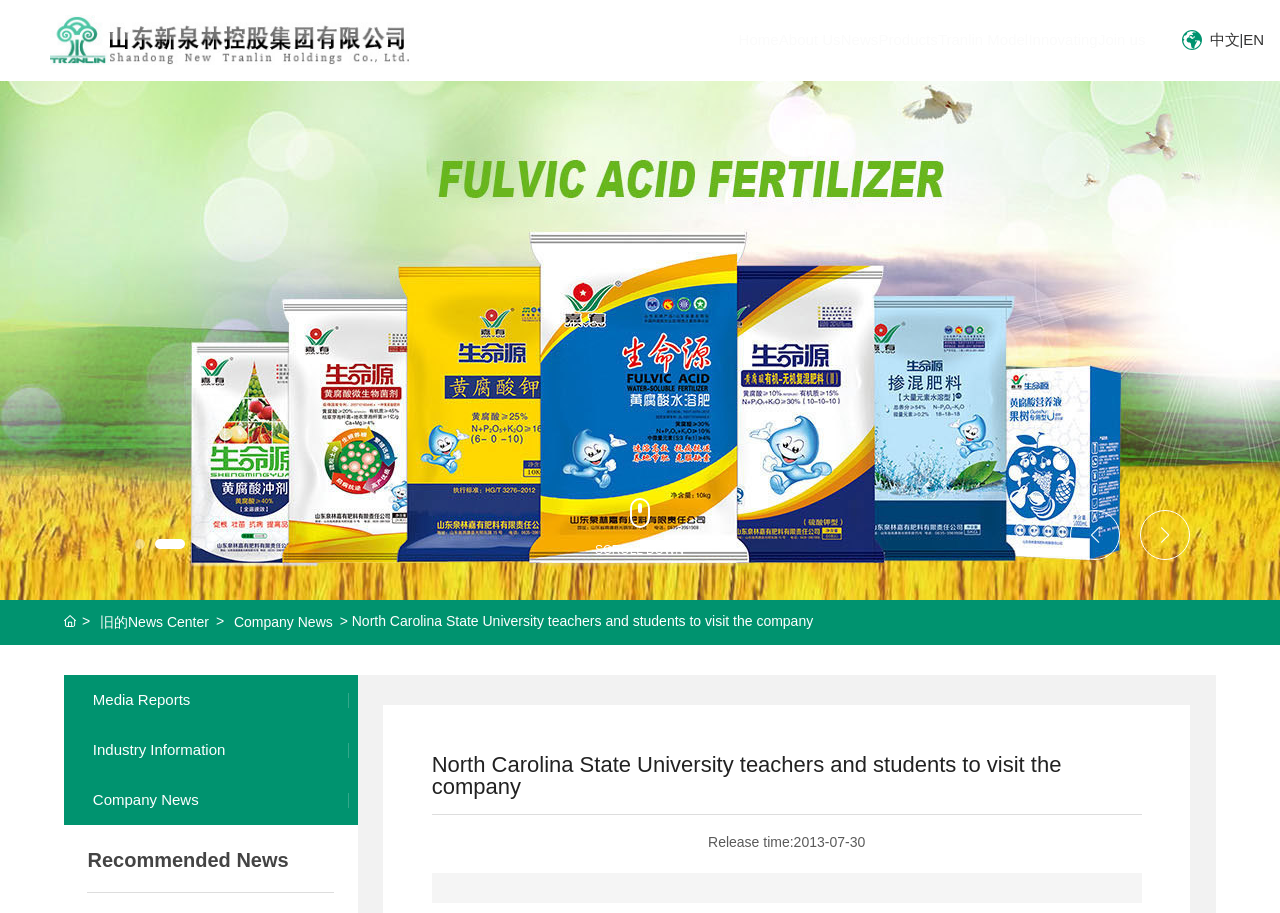What is the company name?
Offer a detailed and exhaustive answer to the question.

The company name can be found in the top-left corner of the webpage, where it says 'New Tranlin' with an image next to it. This suggests that Tranlin is the company name.